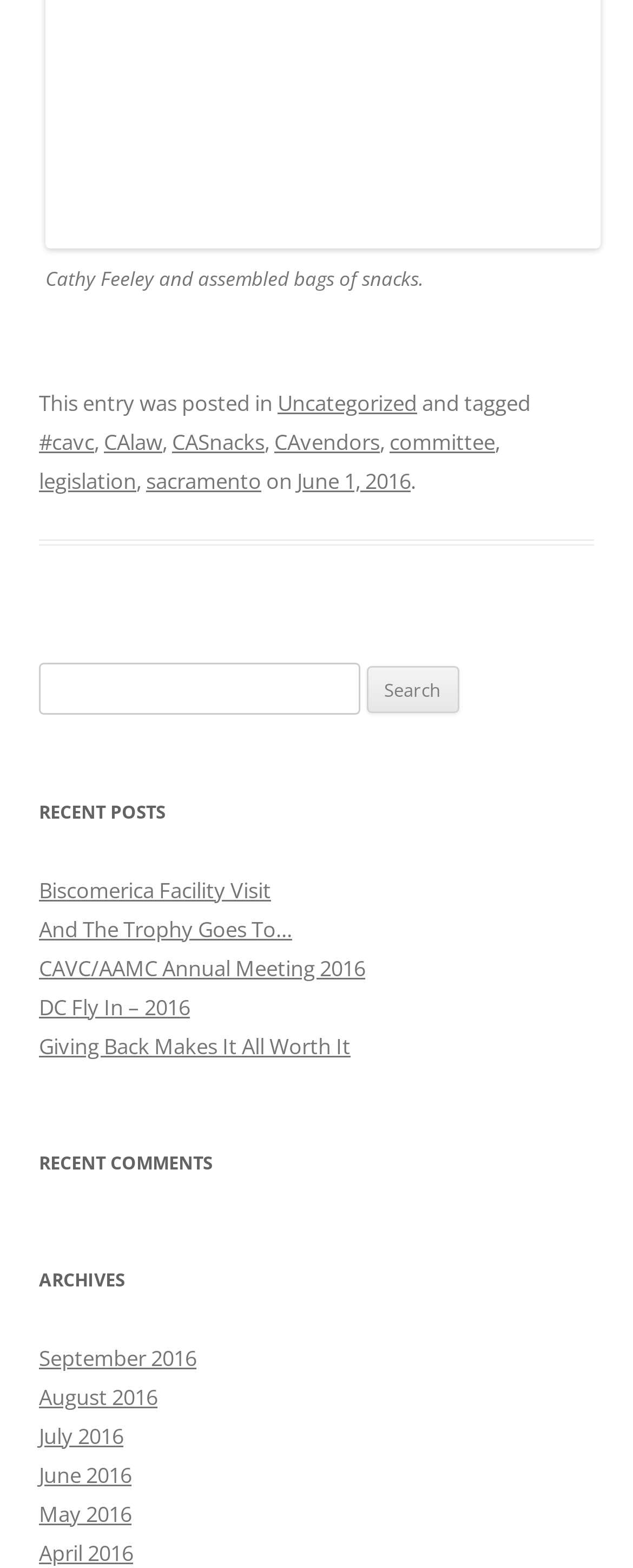Find the bounding box coordinates for the element that must be clicked to complete the instruction: "View archives for September 2016". The coordinates should be four float numbers between 0 and 1, indicated as [left, top, right, bottom].

[0.062, 0.856, 0.31, 0.875]